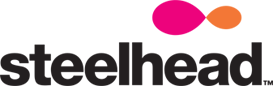How many abstract elements are above the text in the logo?
Using the visual information from the image, give a one-word or short-phrase answer.

Two